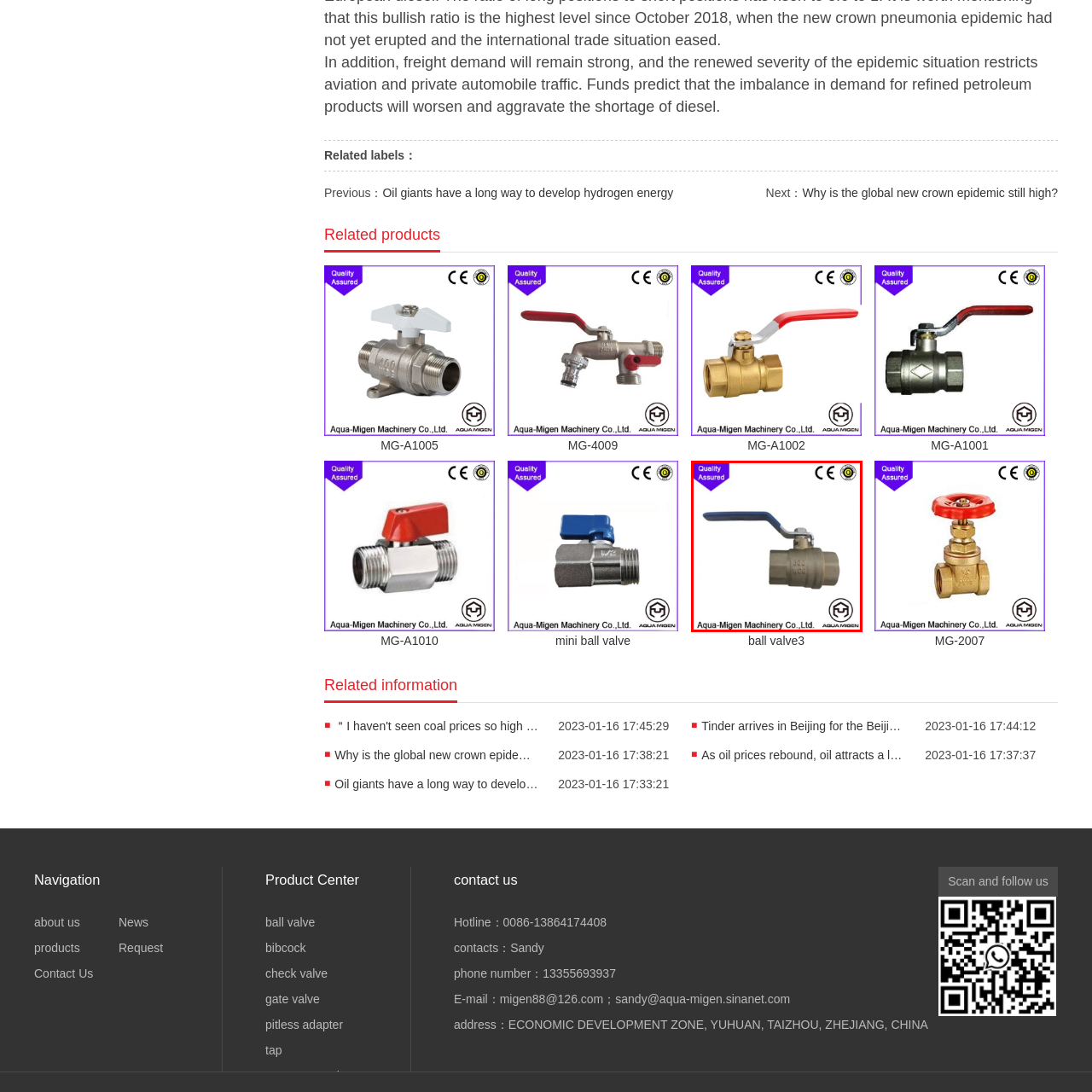Generate a detailed explanation of the image that is highlighted by the red box.

This image showcases a high-quality ball valve from Aqua-Migen Machinery Co., Ltd., designed for reliability and durability in various applications. The valve features a lever handle, which allows for easy operation, and is marked with a certification indicating its compliance with industry standards. The background is characterized by a purple border, highlighting the quality assurance message. Notably, it displays the company's logo, further establishing its brand identity. Ball valves like this are essential components in fluid control systems, providing secure and efficient flow management.